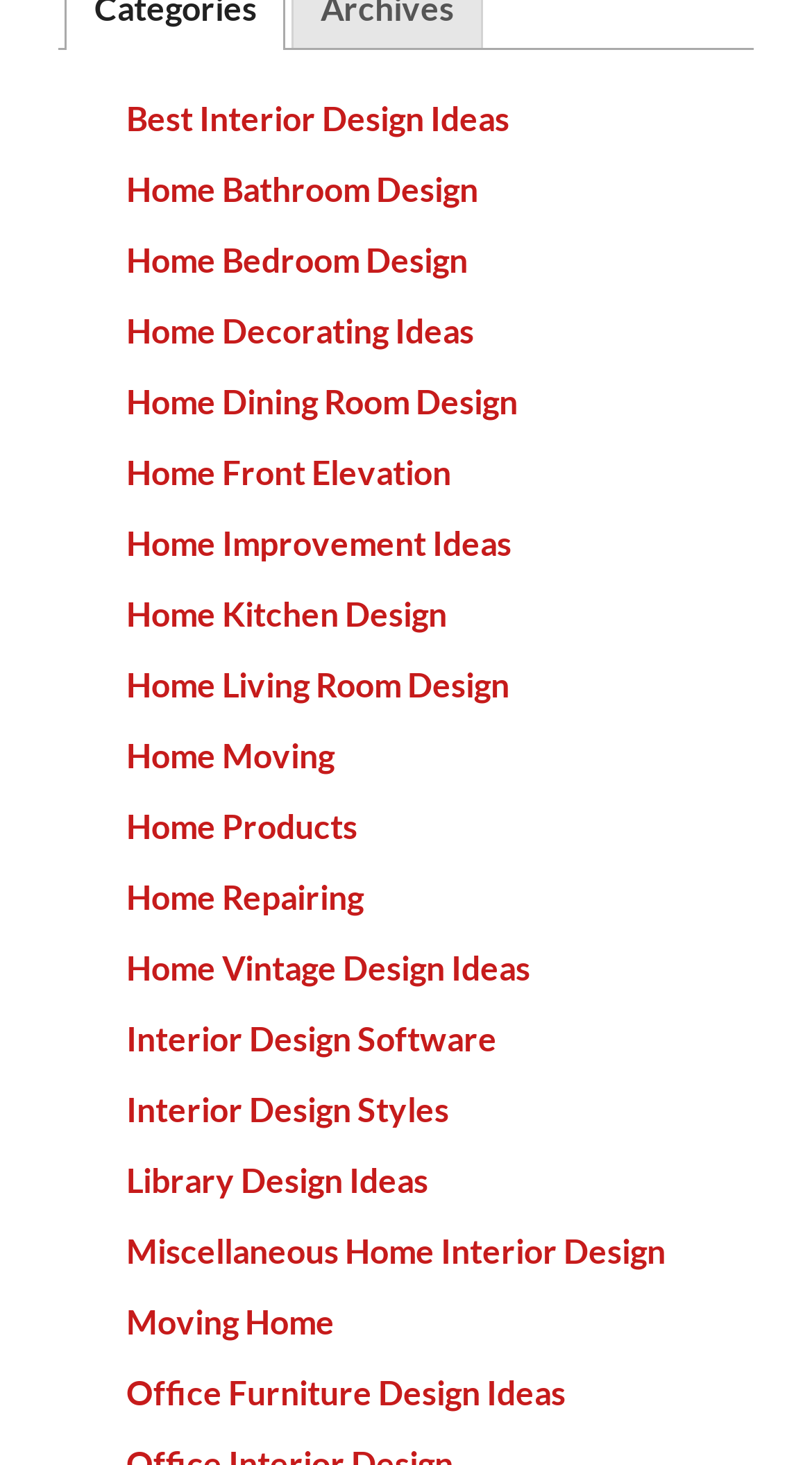Identify the bounding box coordinates of the clickable region required to complete the instruction: "Browse Home Decorating Ideas". The coordinates should be given as four float numbers within the range of 0 and 1, i.e., [left, top, right, bottom].

[0.155, 0.212, 0.584, 0.239]